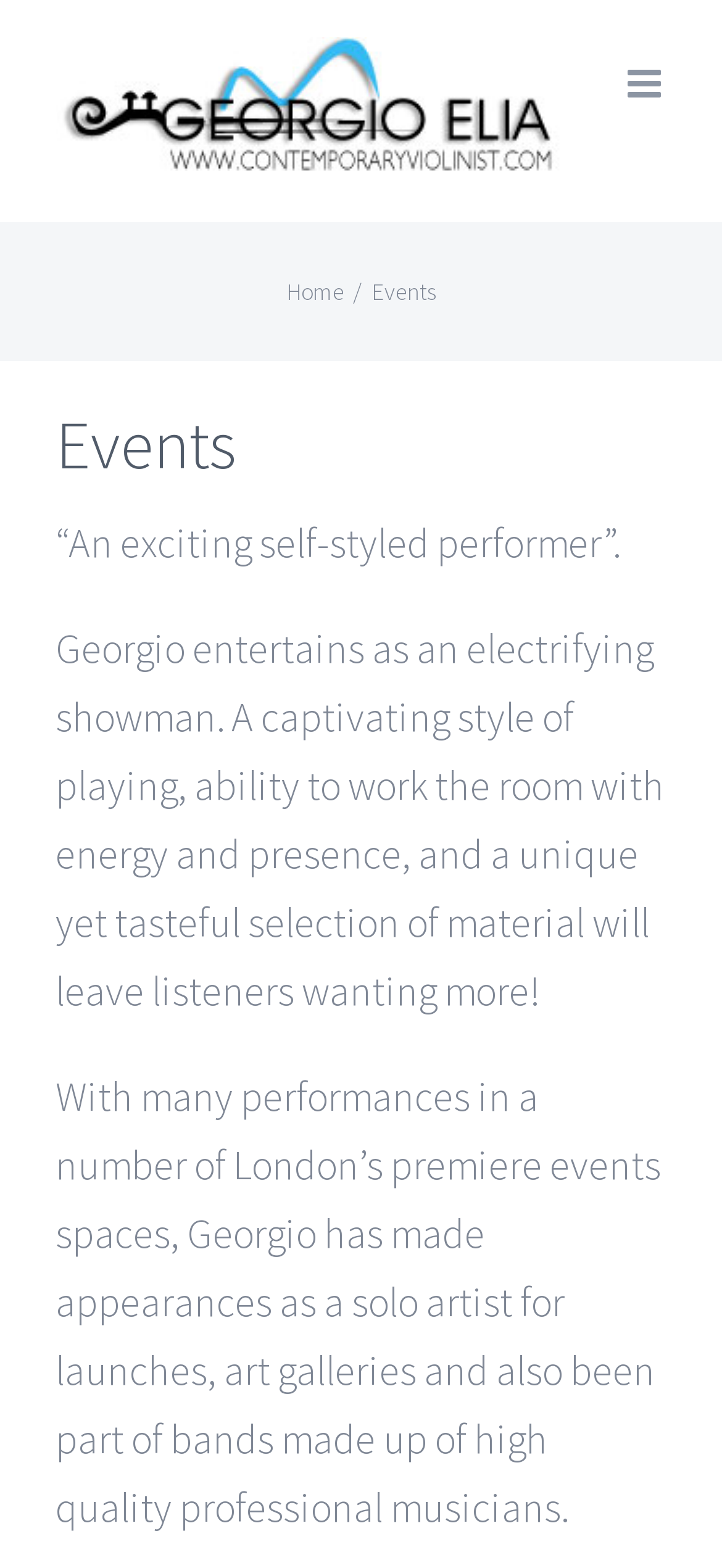Using the provided element description: "aria-label="Toggle mobile menu"", determine the bounding box coordinates of the corresponding UI element in the screenshot.

[0.869, 0.041, 0.923, 0.066]